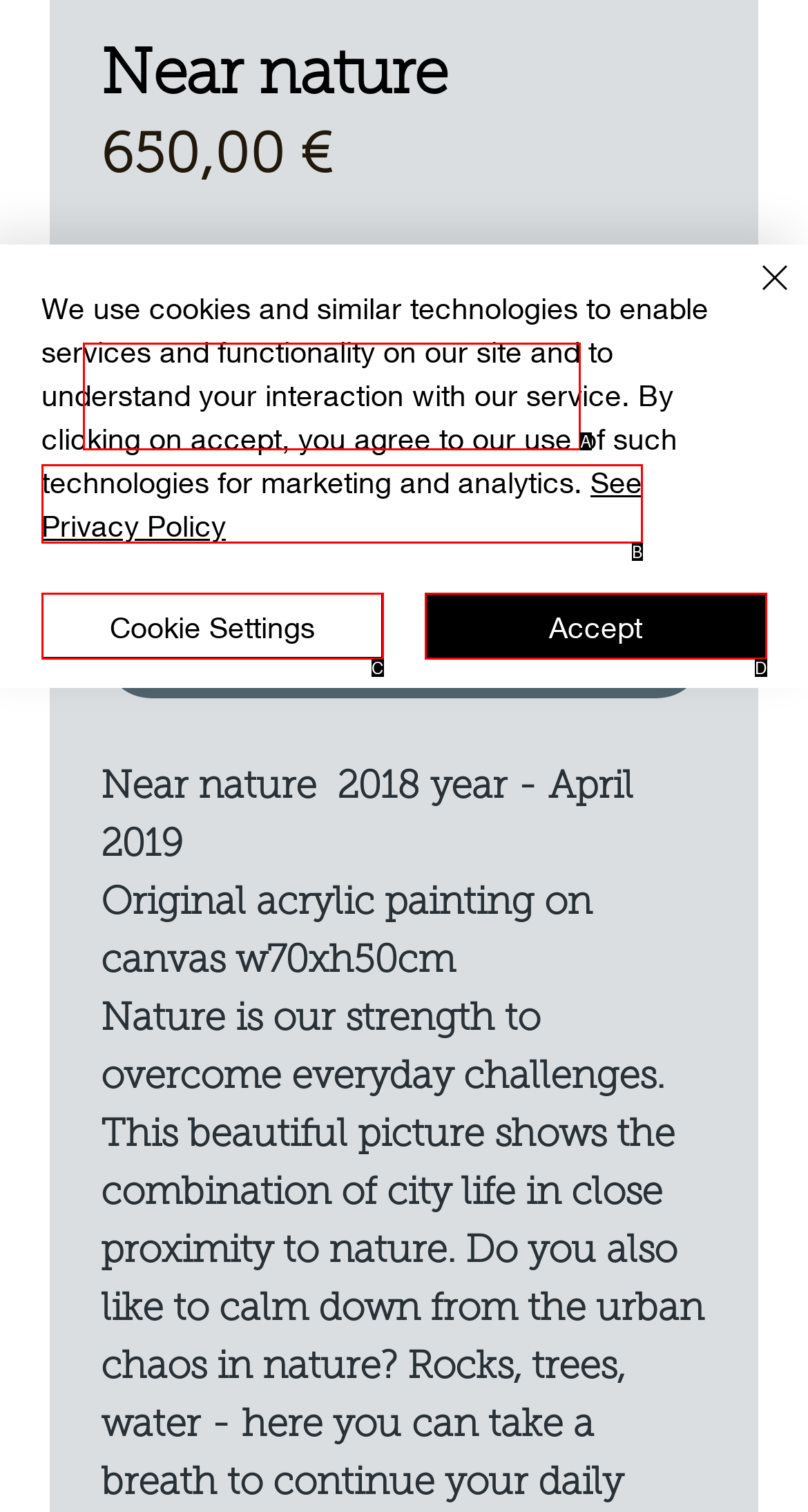Given the description: More from Safety & Sanitation, pick the option that matches best and answer with the corresponding letter directly.

None